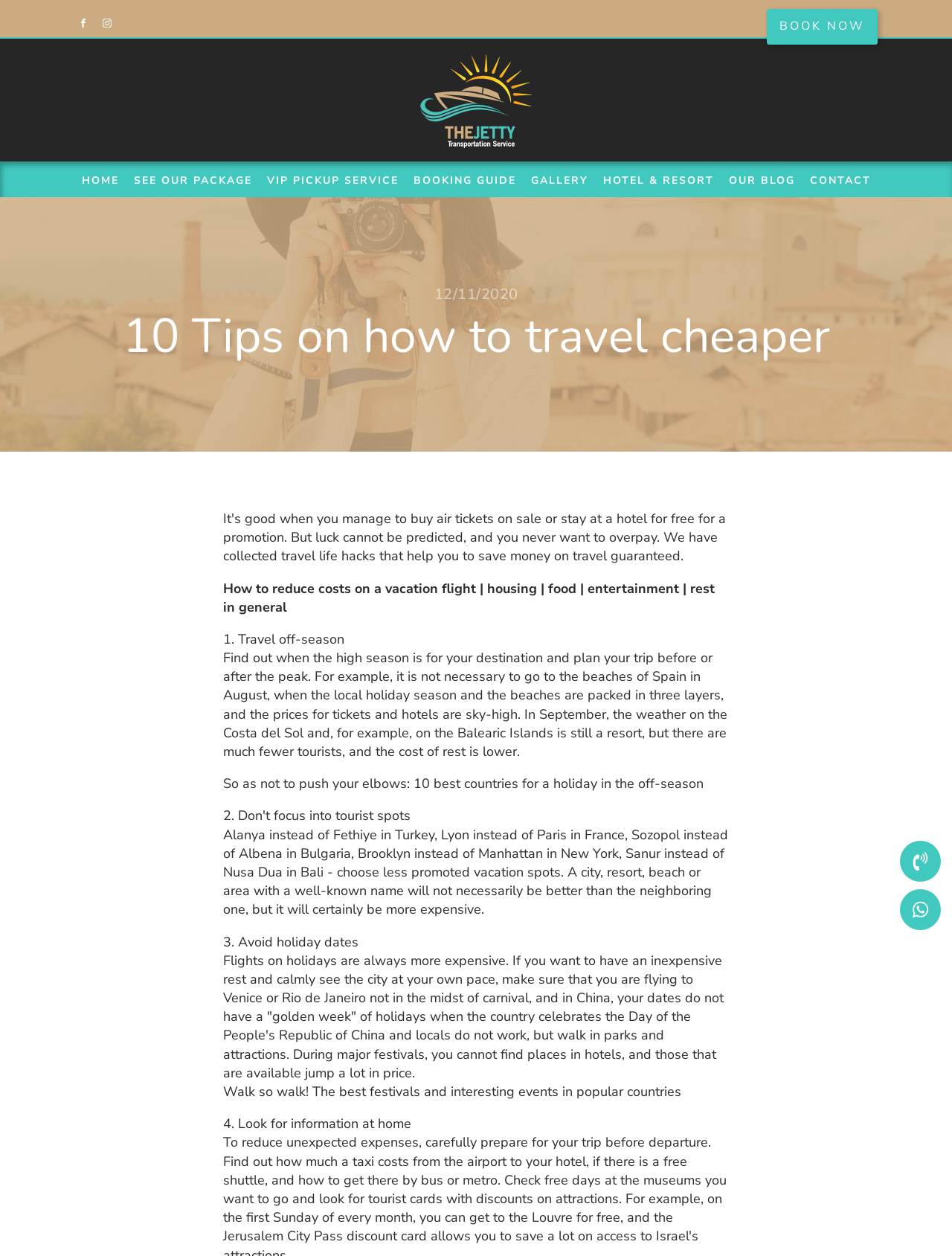Provide a comprehensive description of the webpage.

This webpage is about traveling cheaper, with a focus on providing 10 tips to reduce costs on vacation. At the top left corner, there are links to the website's Facebook and Instagram pages, represented by their respective icons. On the top right corner, there is a prominent "BOOK NOW" button.

Below the social media links, there is a navigation menu with links to various sections of the website, including "HOME", "SEE OUR PACKAGE", "VIP PICKUP SERVICE", "BOOKING GUIDE", "GALLERY", "HOTEL & RESORT", "OUR BLOG", and "CONTACT". These links are arranged horizontally, taking up most of the width of the page.

The main content of the webpage is divided into sections, each with a heading and a brief description. The first section has a heading "10 Tips on how to travel cheaper" and a brief description of the article. The subsequent sections provide tips on how to reduce costs on vacation, including traveling off-season, choosing less promoted vacation spots, avoiding holiday dates, and looking for information at home.

Each section has a heading and a brief description, followed by a longer paragraph of text that provides more detailed information and examples. There are also occasional links to other articles or resources, such as "So as not to push your elbows: 10 best countries for a holiday in the off-season" and "Walk so walk! The best festivals and interesting events in popular countries".

At the bottom of the page, there is a section with a heading "4. Look for information at home" that includes two icons, one for WhatsApp and another for a volume control phone.